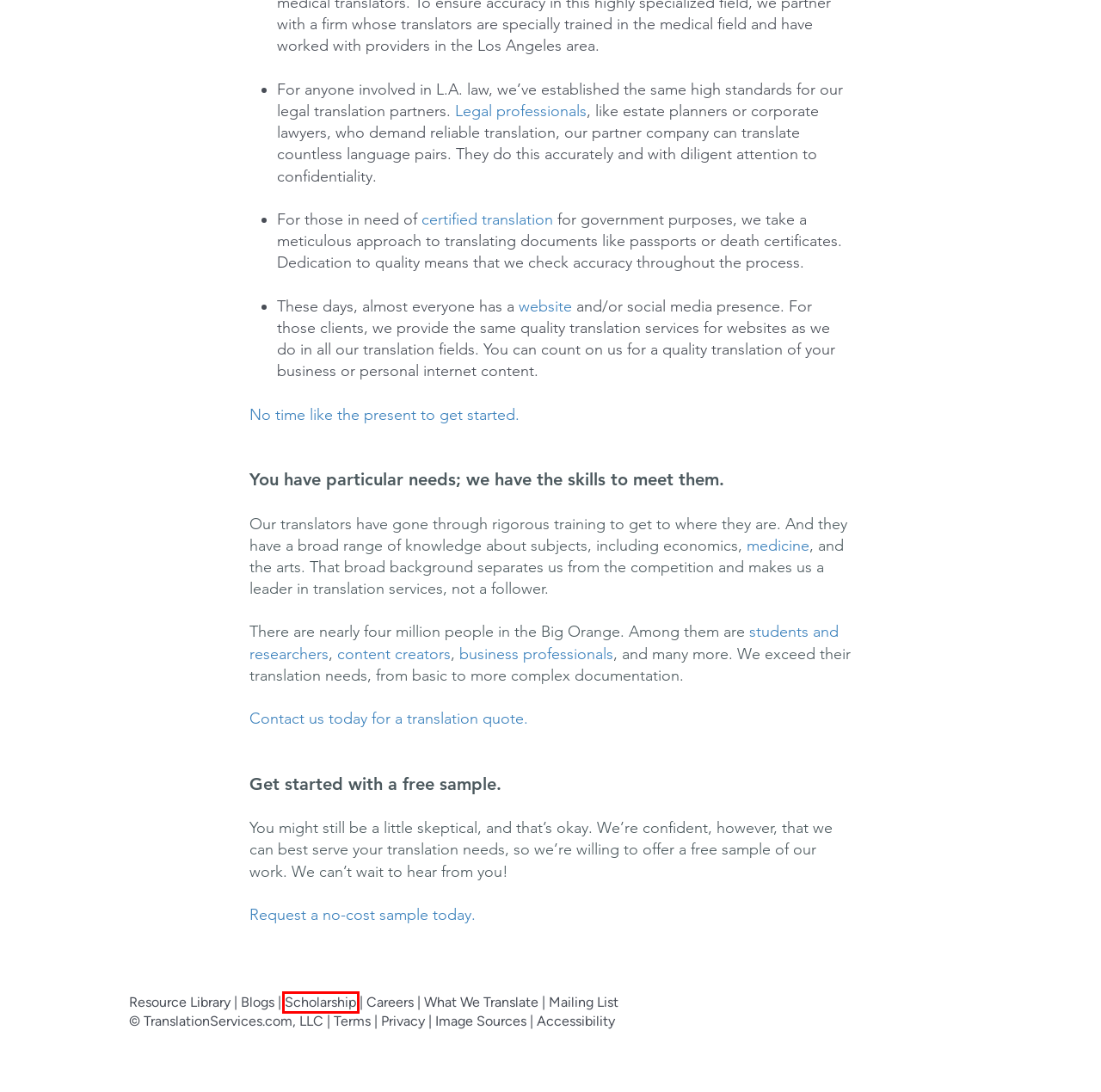You have a screenshot of a webpage with a red bounding box around an element. Identify the webpage description that best fits the new page that appears after clicking the selected element in the red bounding box. Here are the candidates:
A. TranslationServices.com Digital Accessibility Statement
B. Legal Translation Services
C. TranslationServices.com Terms of Service
D. The TranslationServices.com Scholarship
E. TranslationServices.com Privacy Policy
F. Image Sources | TranslationServices.com
G. Online Translation Jobs
H. The TranslationServices.com Blogs

D